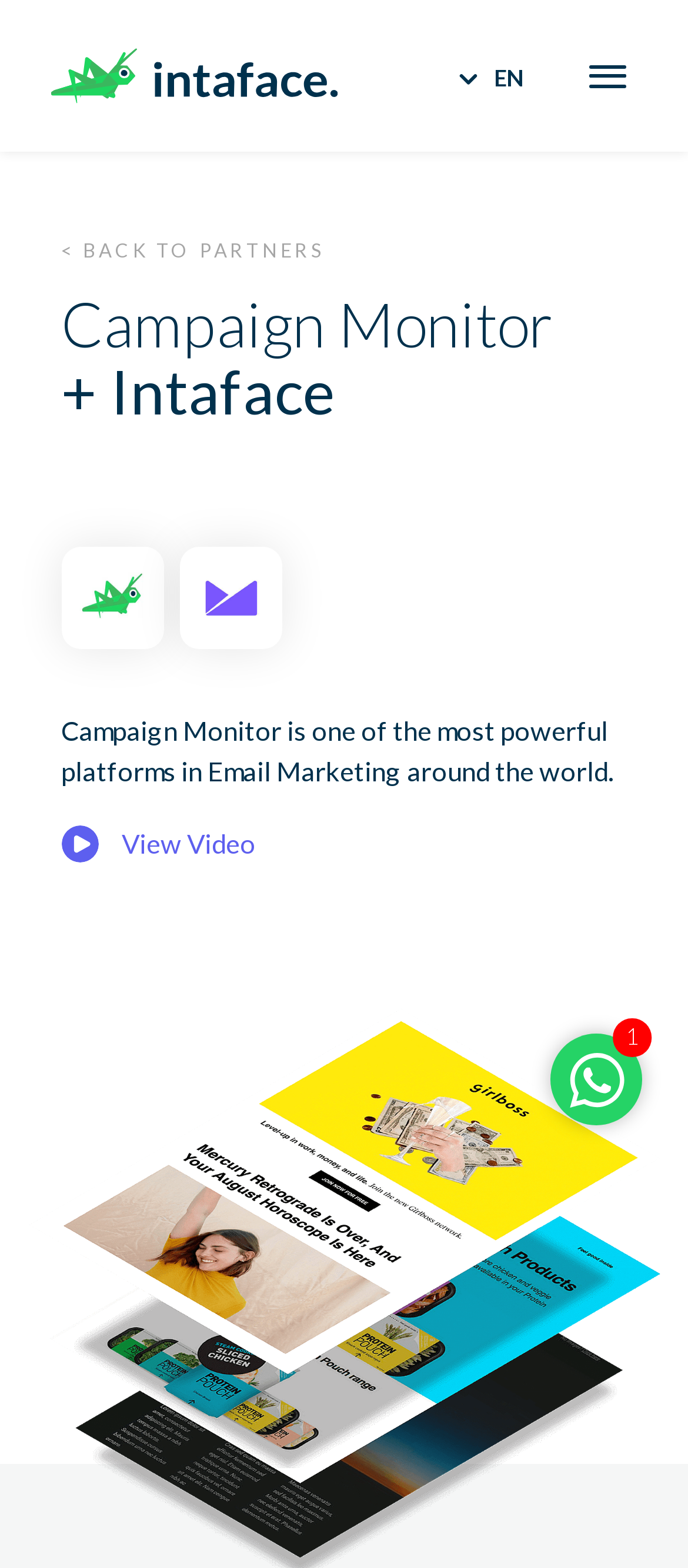Summarize the contents and layout of the webpage in detail.

The webpage is about Campaign Monitor, a powerful email marketing platform, in partnership with Intaface Marketing. At the top left, there is a link with no text. To the right of this link, there is a static text "EN", which might indicate the language of the webpage. 

Below these elements, there is a heading that says "< BACK TO PARTNERS" with a link embedded within it, taking up about half of the width. This suggests that the webpage is a subpage of a partners section.

Further down, there is a heading that announces the partnership between Campaign Monitor and Intaface. Below this, there is a more detailed heading that describes Campaign Monitor as one of the most powerful email marketing platforms globally.

Next to this description, there is a "View Video" link, which is likely a call-to-action to watch a video about Campaign Monitor. At the bottom right, there is another link with no text.